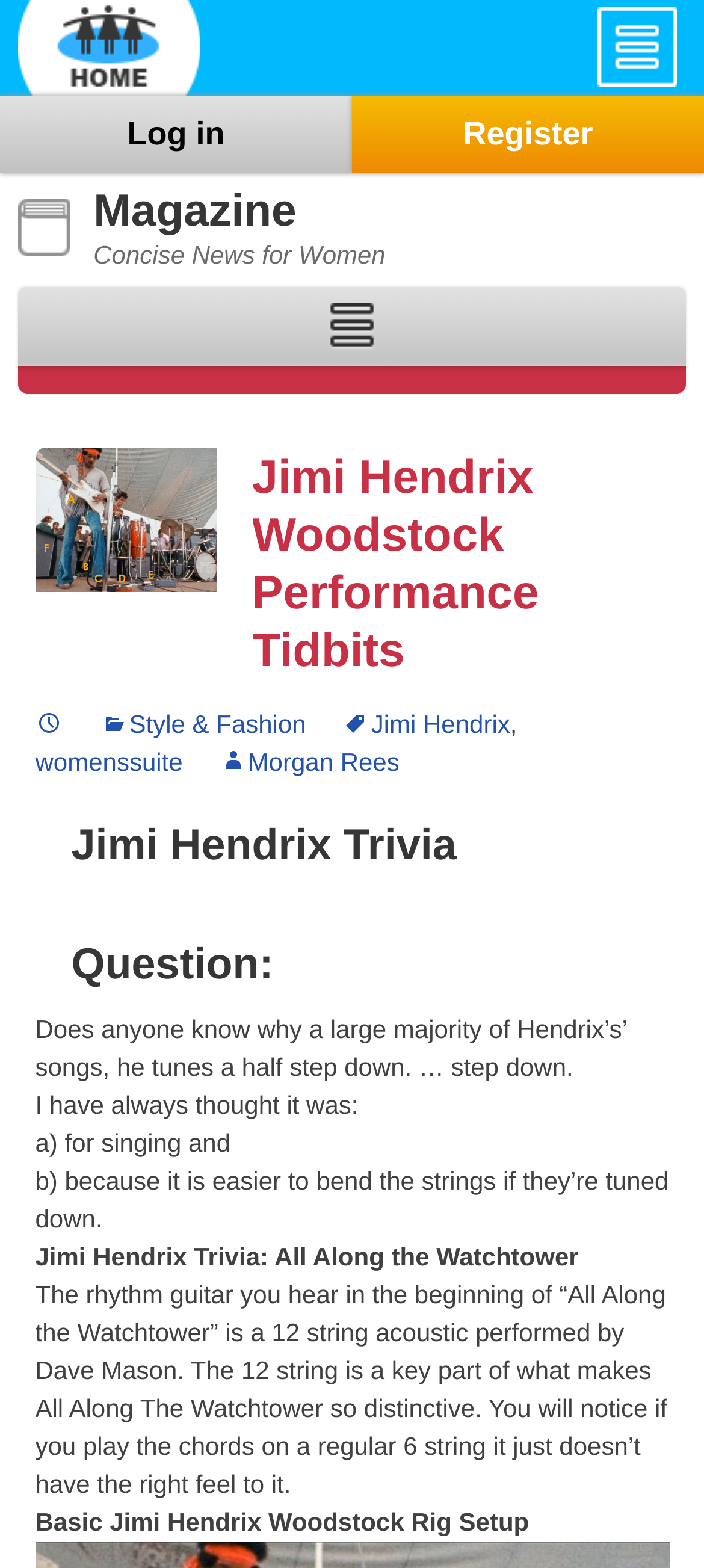Identify the bounding box coordinates for the element you need to click to achieve the following task: "Explore Style & Fashion". The coordinates must be four float values ranging from 0 to 1, formatted as [left, top, right, bottom].

[0.142, 0.452, 0.435, 0.471]